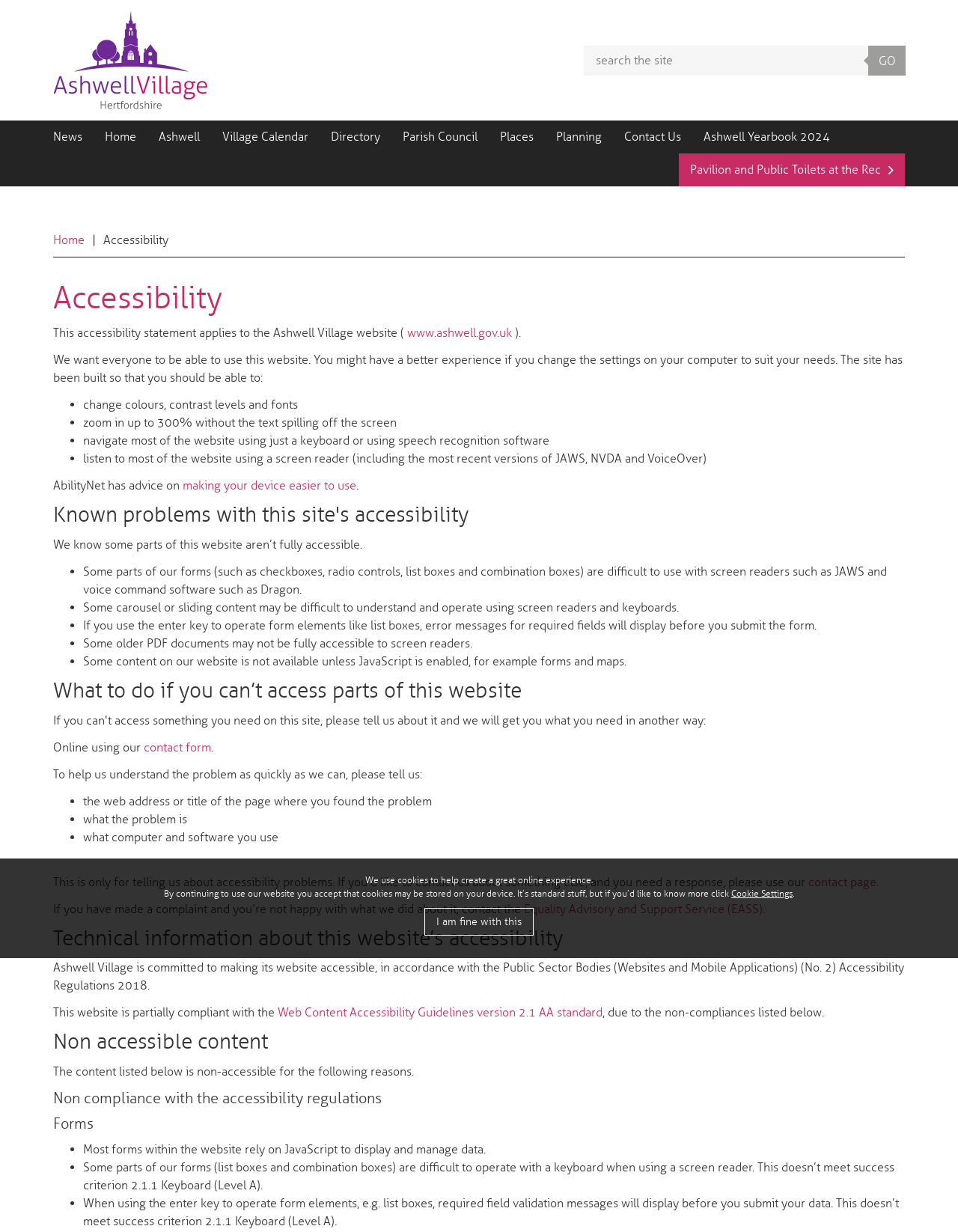Please identify the coordinates of the bounding box that should be clicked to fulfill this instruction: "Go to the home page".

[0.098, 0.098, 0.154, 0.125]